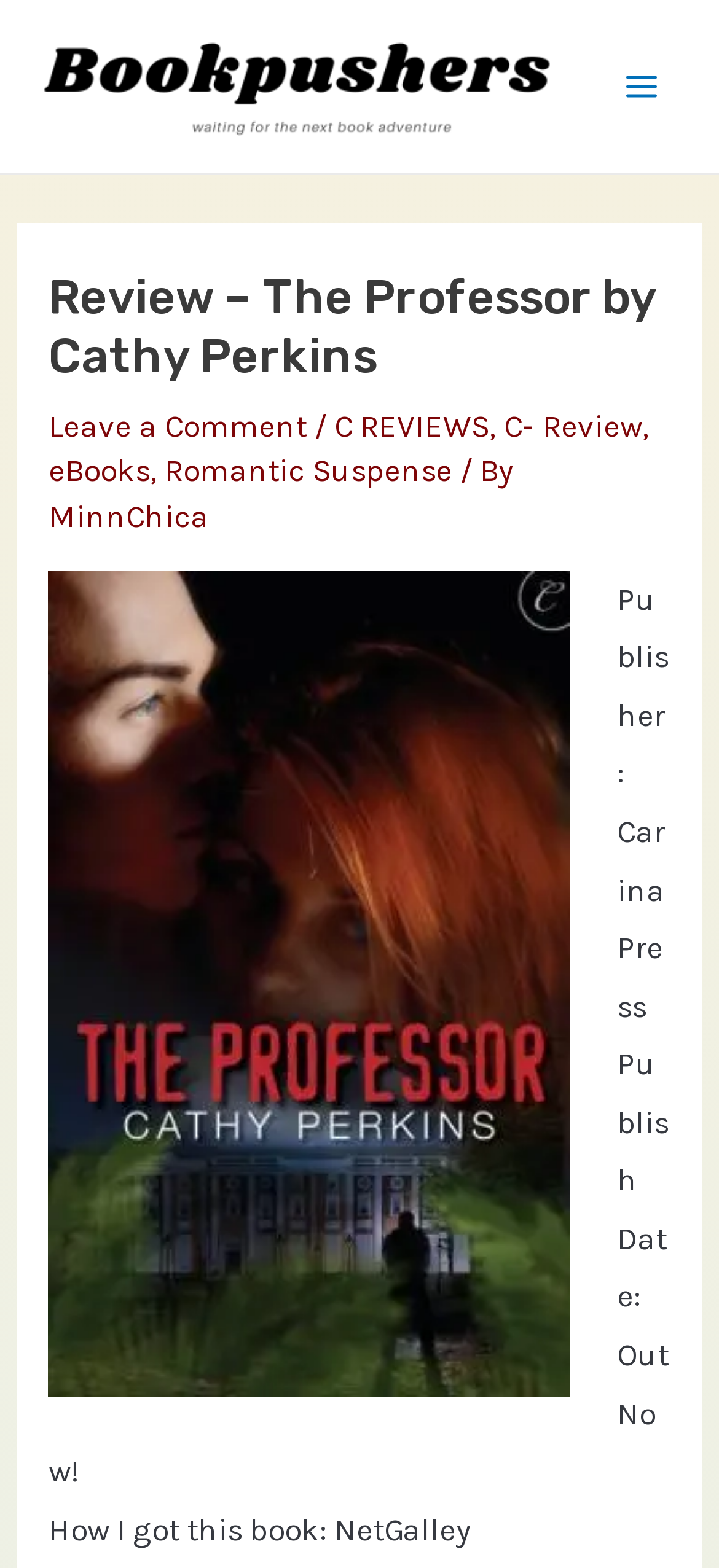Please find the bounding box coordinates of the clickable region needed to complete the following instruction: "Read the review of The Professor by Cathy Perkins". The bounding box coordinates must consist of four float numbers between 0 and 1, i.e., [left, top, right, bottom].

[0.067, 0.172, 0.933, 0.245]